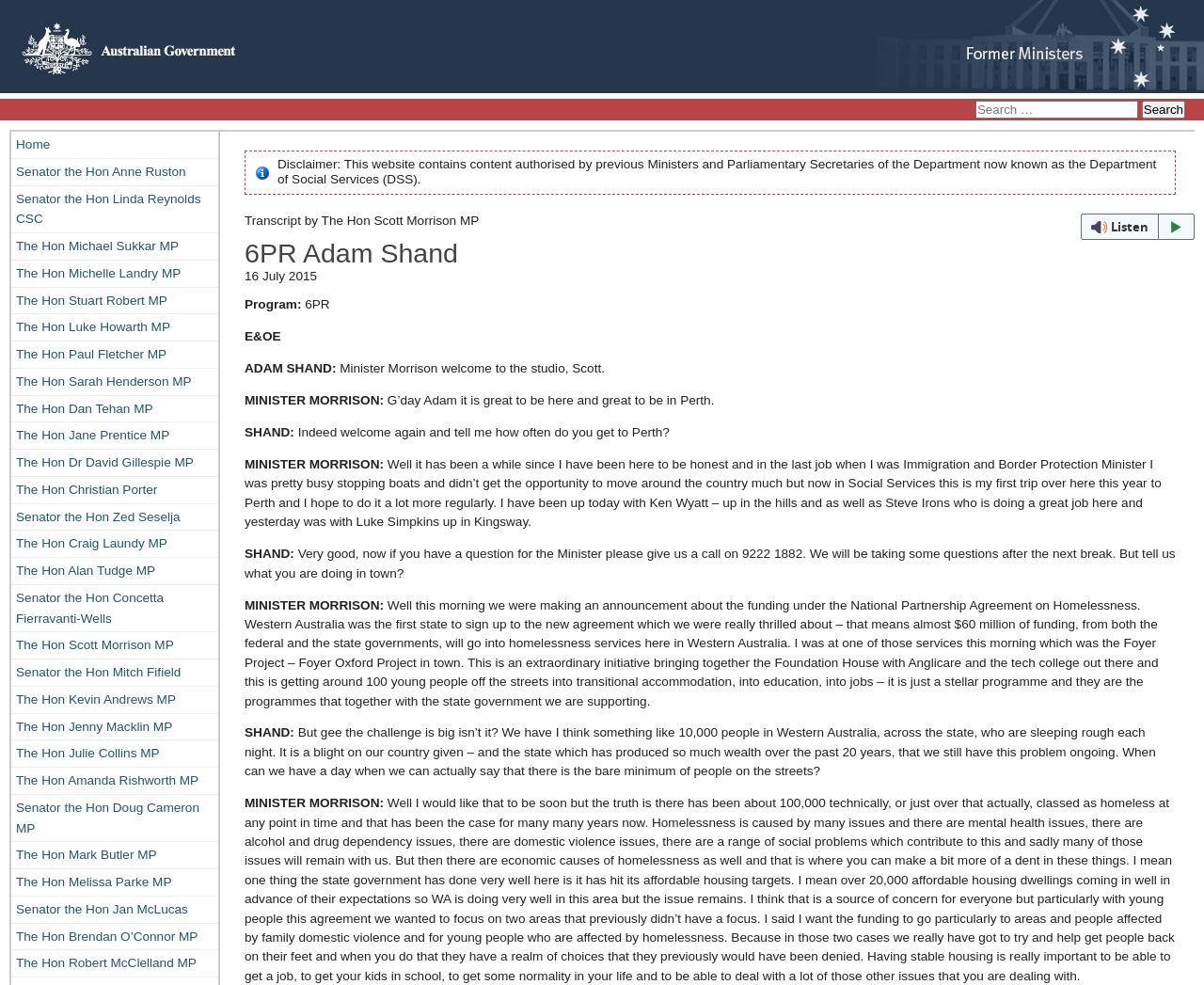How many affordable housing dwellings has the Western Australian government delivered?
Using the image as a reference, deliver a detailed and thorough answer to the question.

The Minister praises the Western Australian government for delivering over 20,000 affordable housing dwellings, which is ahead of their expectations.